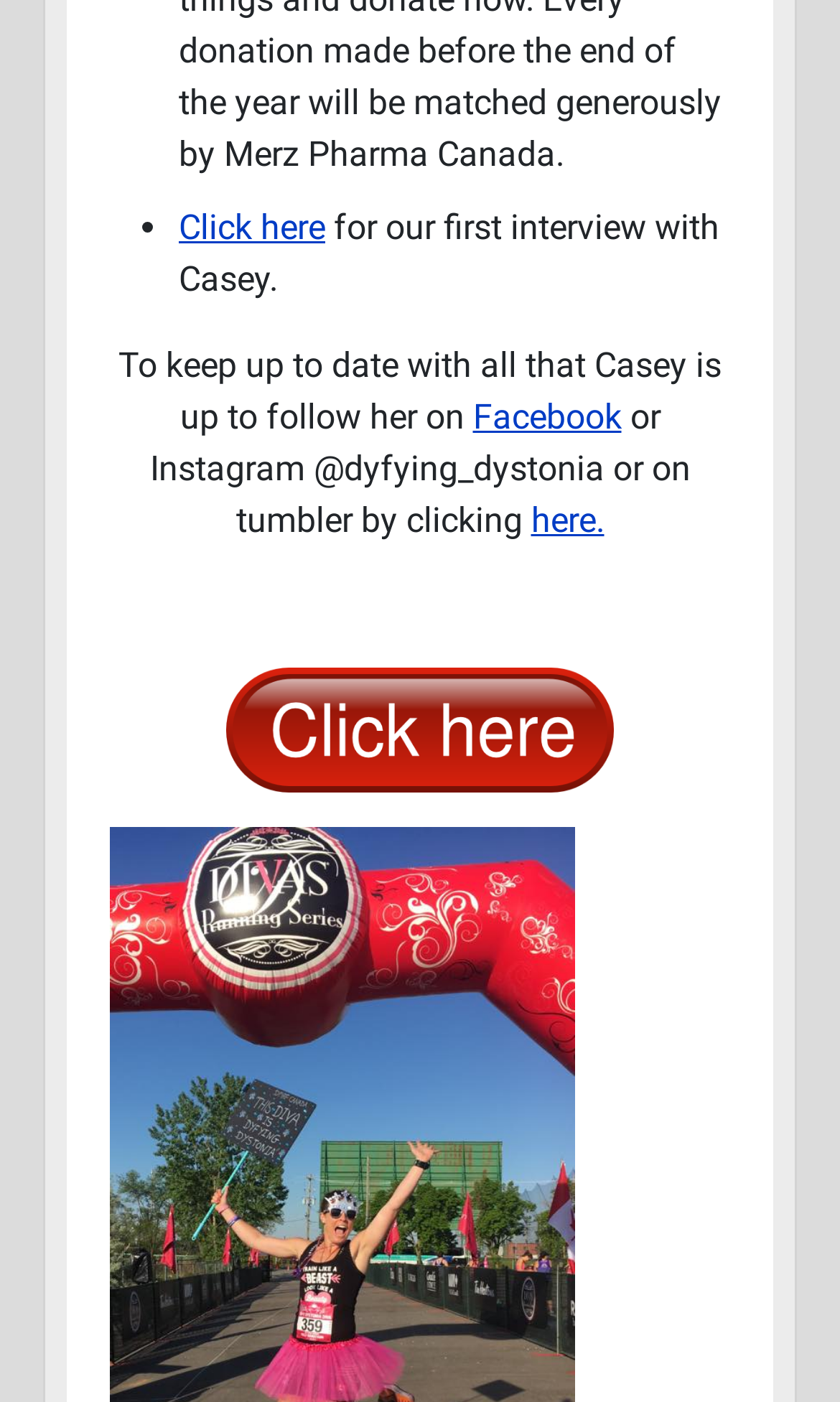Locate the bounding box coordinates of the UI element described by: "here.". The bounding box coordinates should consist of four float numbers between 0 and 1, i.e., [left, top, right, bottom].

[0.632, 0.356, 0.719, 0.385]